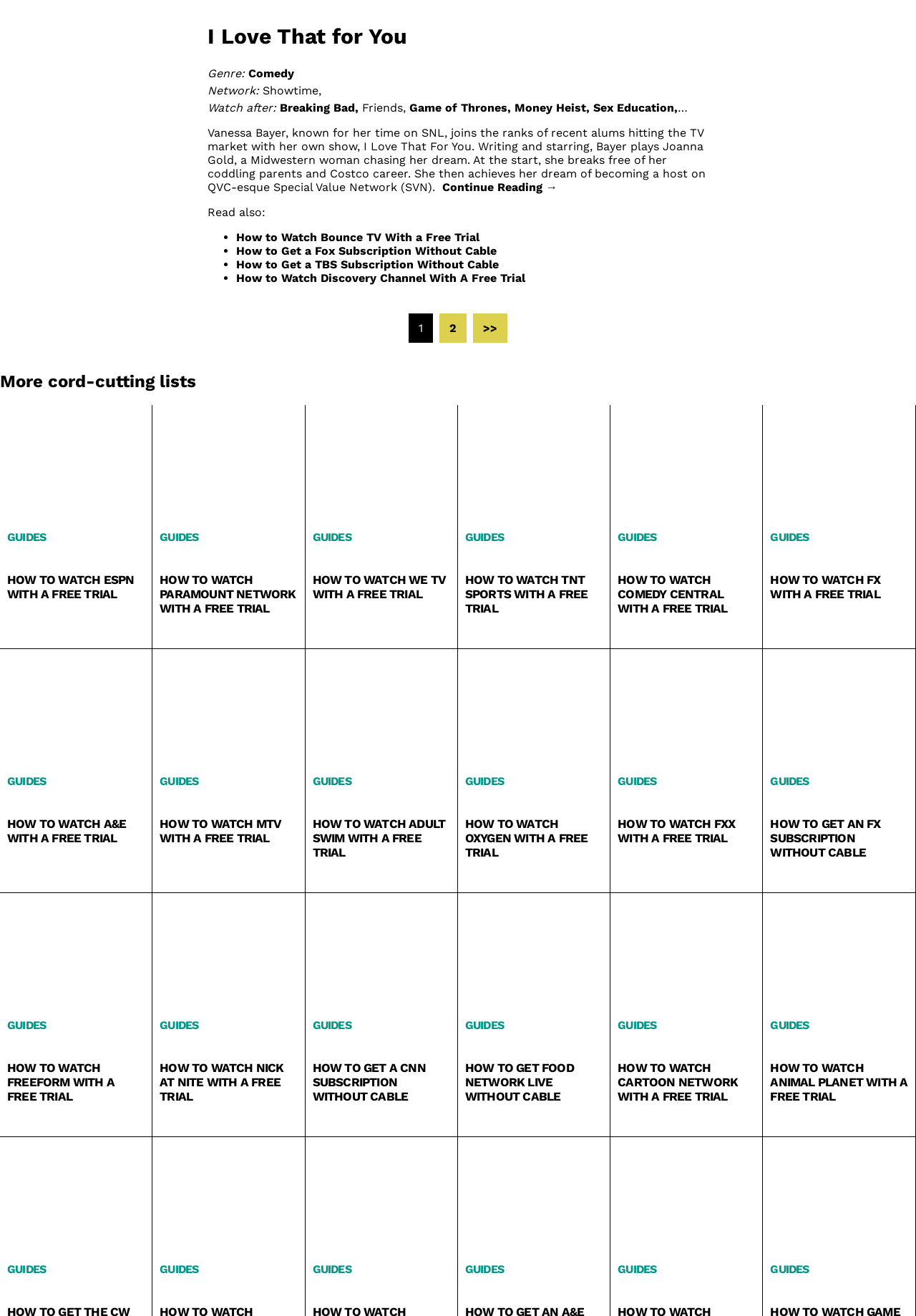Provide a short, one-word or phrase answer to the question below:
What is the genre of the TV show 'I Love That for You'?

Comedy